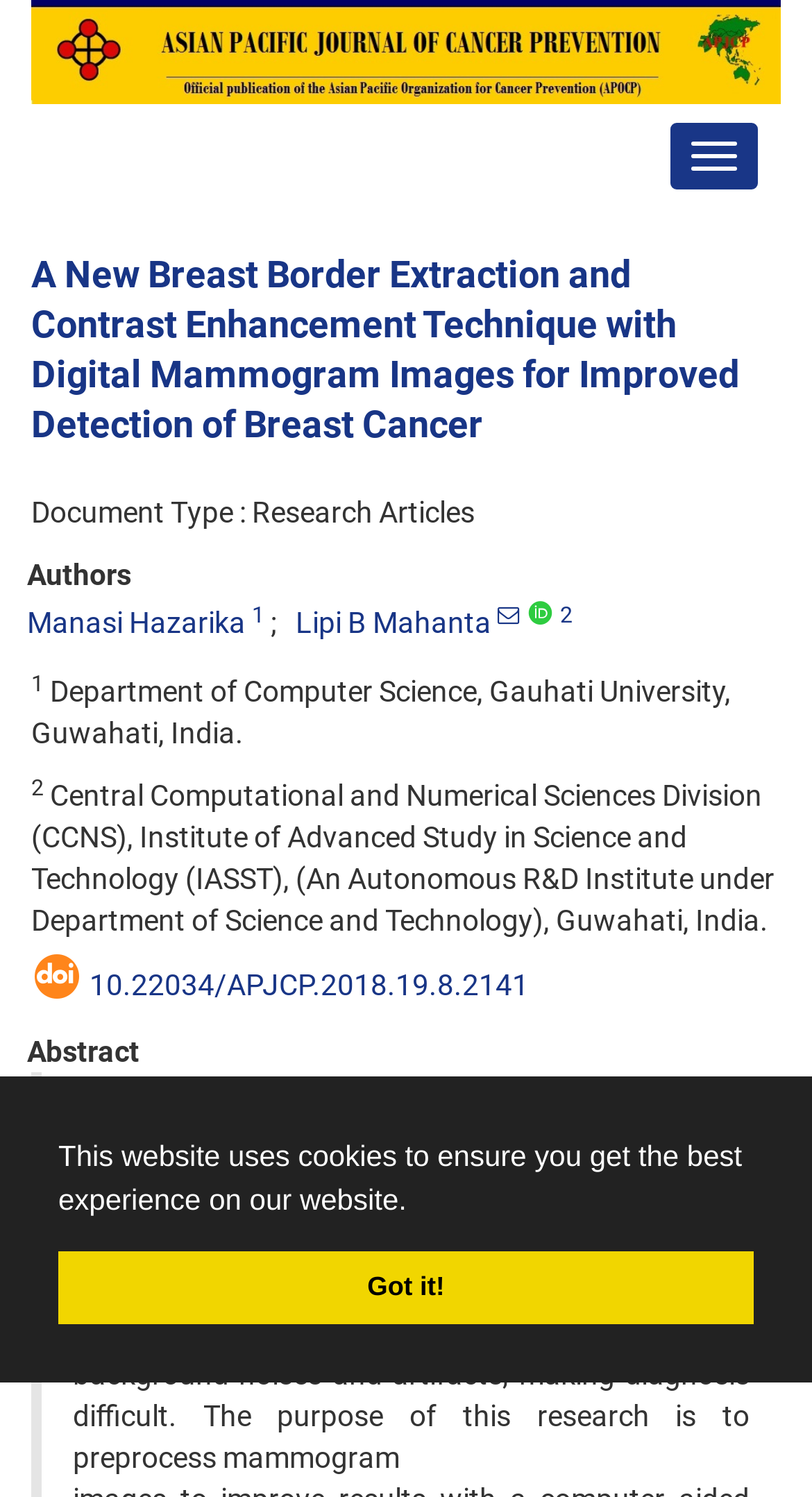Please give a succinct answer using a single word or phrase:
What is the research article about?

Breast cancer detection